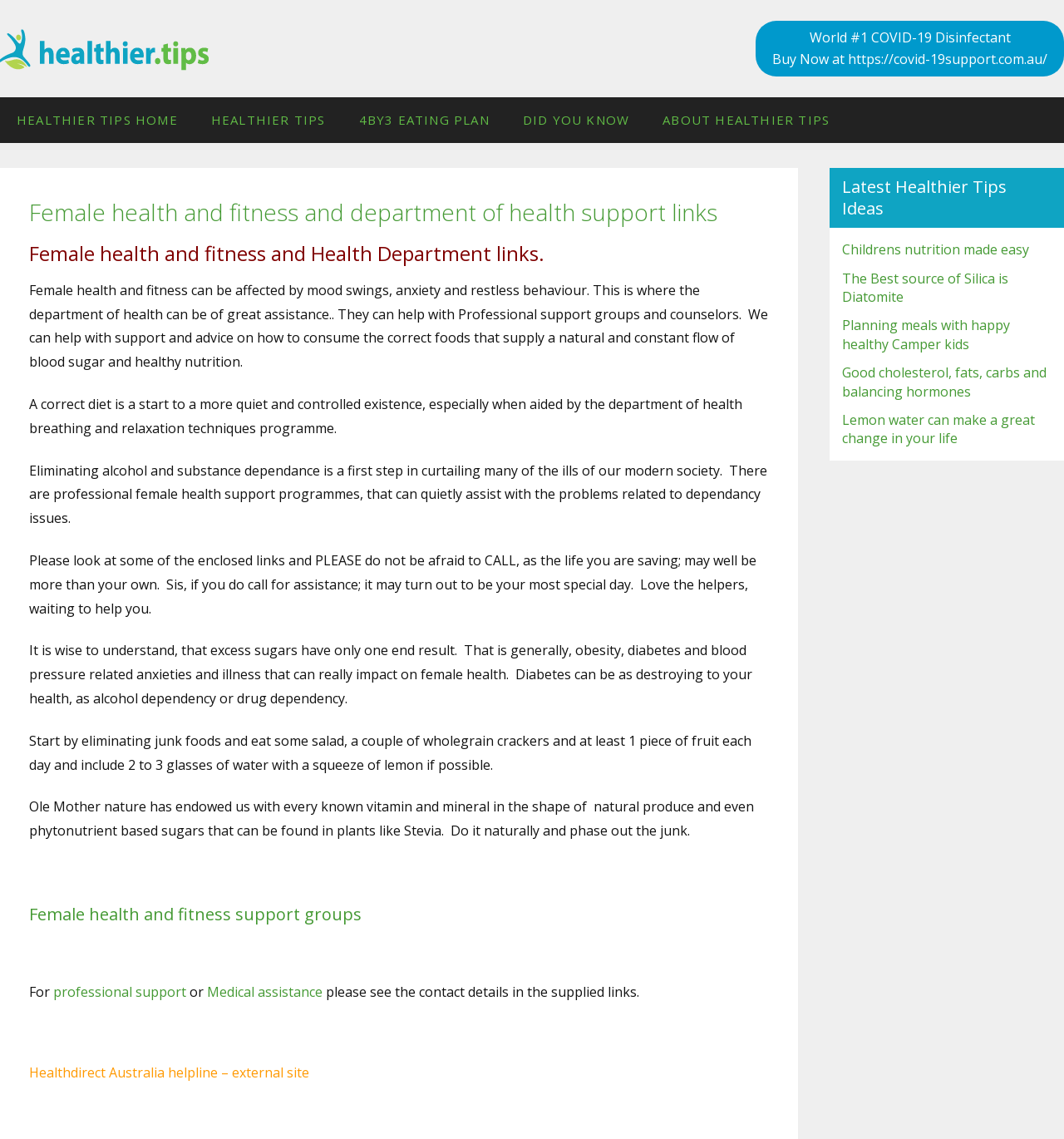Locate the bounding box coordinates of the region to be clicked to comply with the following instruction: "Learn about 4BY3 EATING PLAN". The coordinates must be four float numbers between 0 and 1, in the form [left, top, right, bottom].

[0.322, 0.086, 0.476, 0.126]